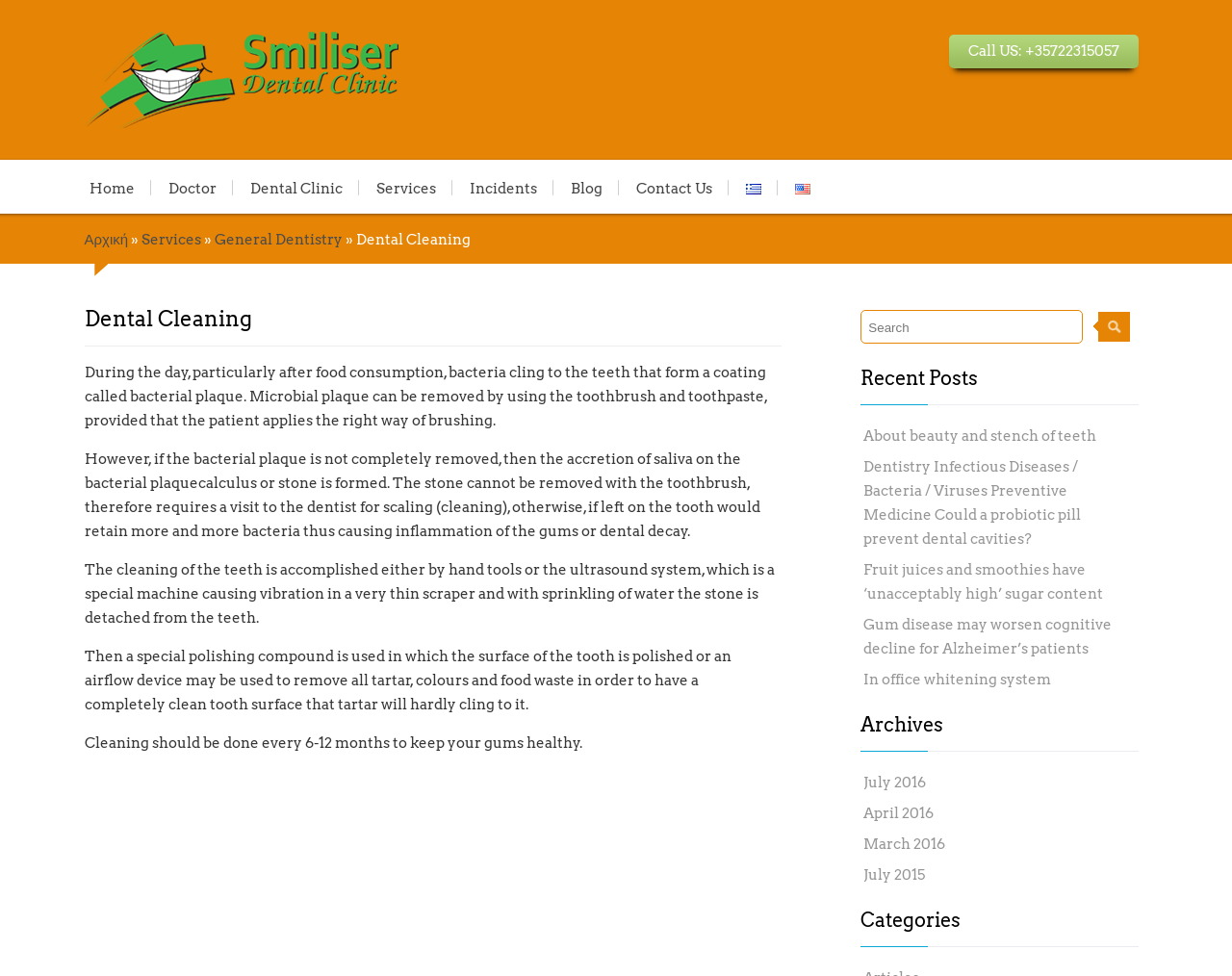Kindly provide the bounding box coordinates of the section you need to click on to fulfill the given instruction: "Search for something".

[0.699, 0.315, 0.917, 0.346]